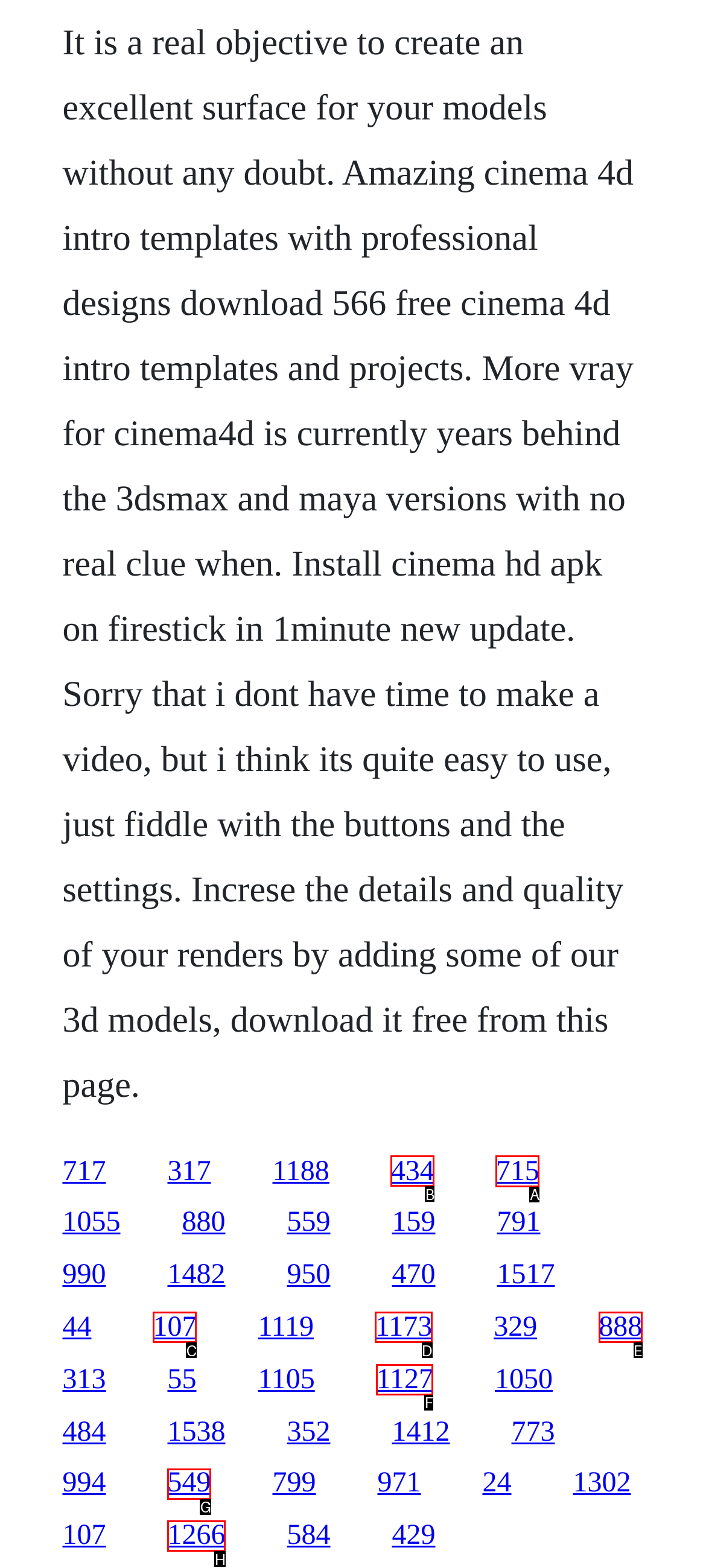Which HTML element should be clicked to complete the following task: check the details of 715 templates?
Answer with the letter corresponding to the correct choice.

A